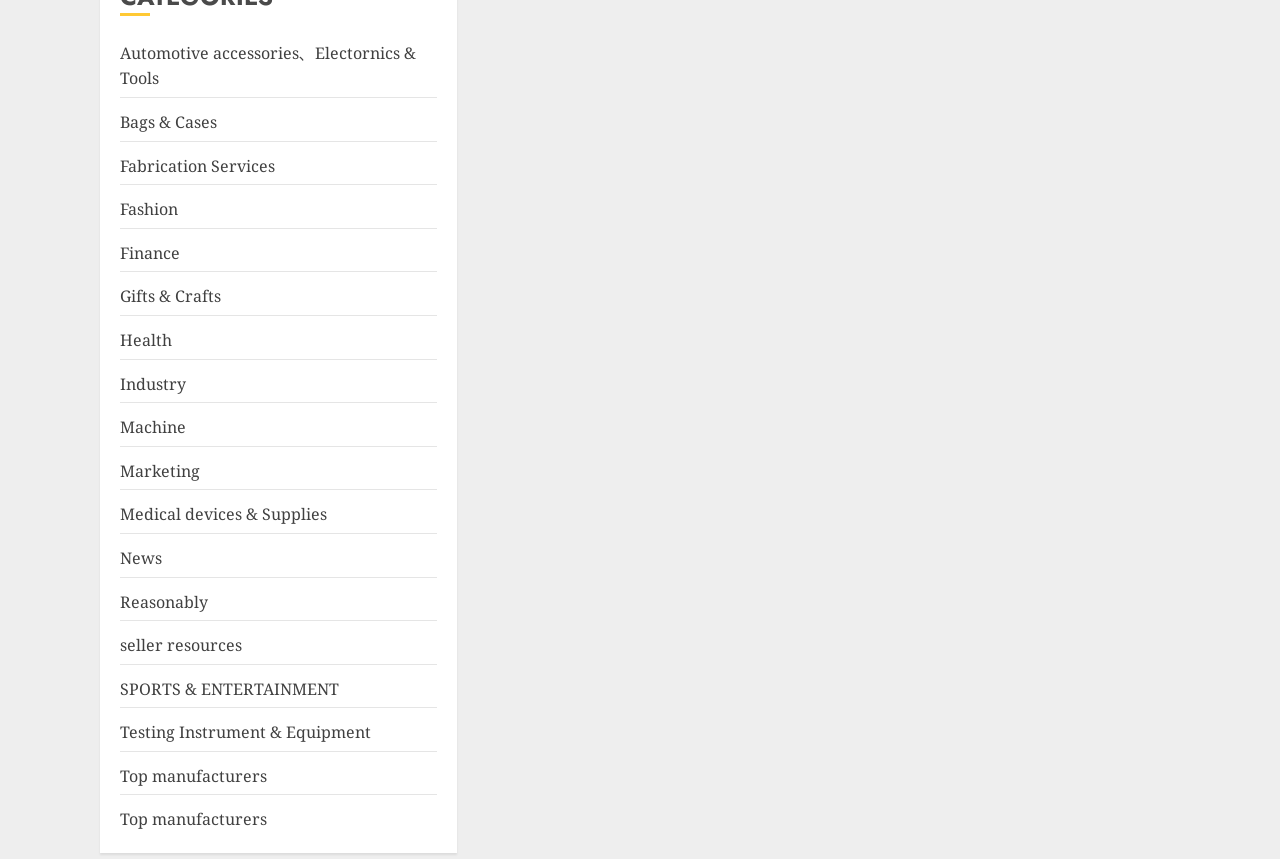Using the provided description: "Automotive accessories、Electornics & Tools", find the bounding box coordinates of the corresponding UI element. The output should be four float numbers between 0 and 1, in the format [left, top, right, bottom].

[0.094, 0.049, 0.325, 0.105]